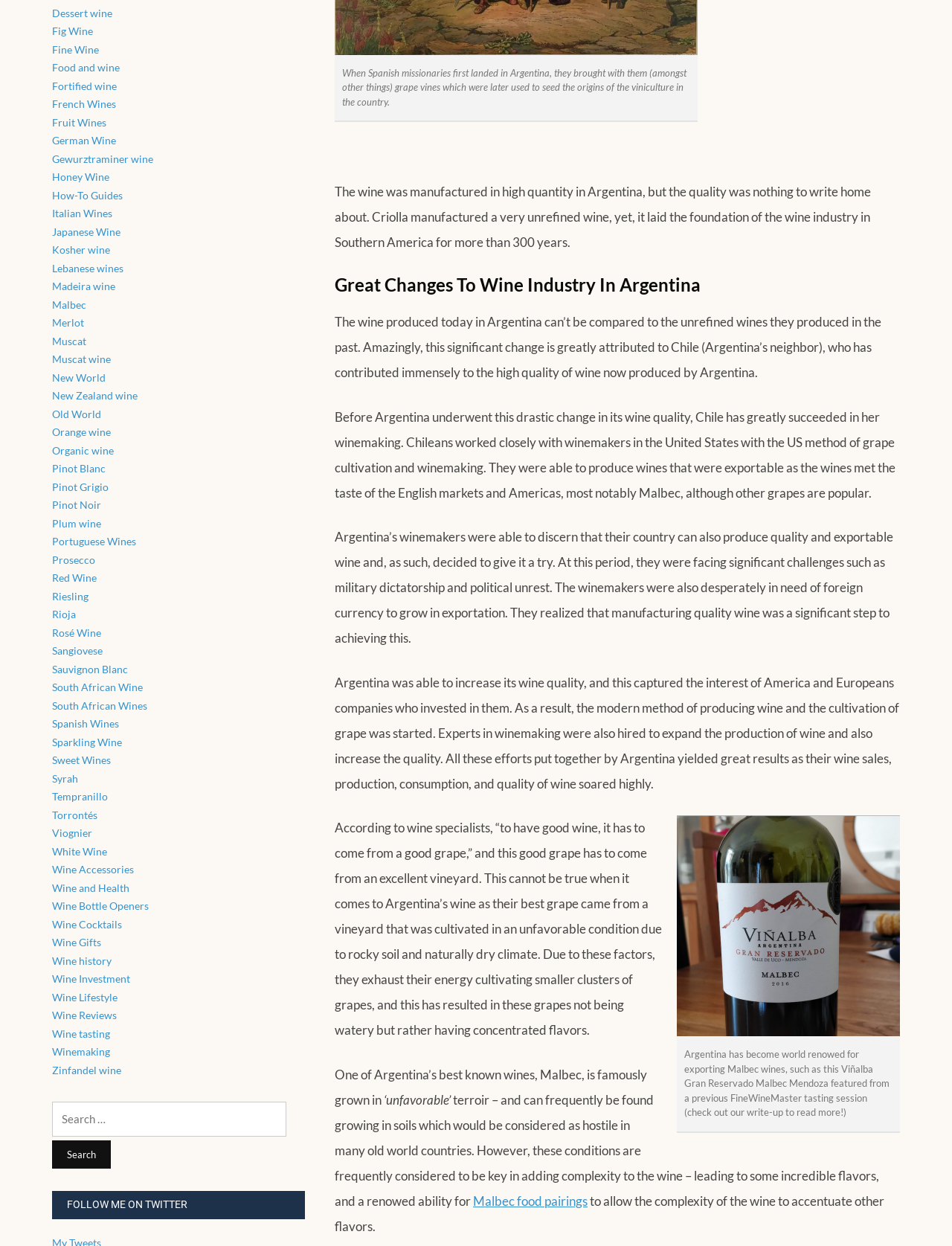What is the characteristic of the grape grown in Argentina?
Using the visual information, respond with a single word or phrase.

Concentrated flavors